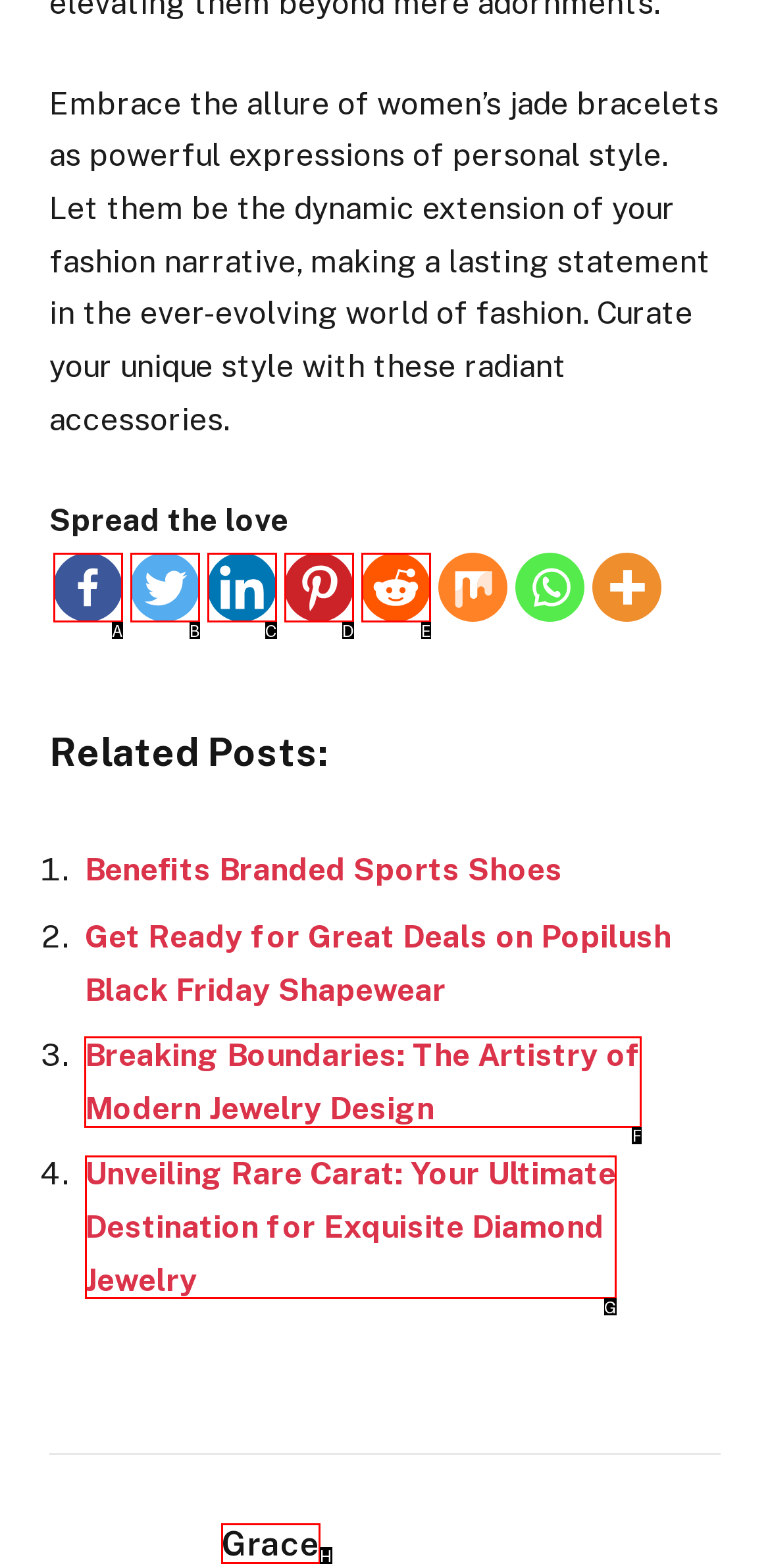Tell me which one HTML element I should click to complete the following task: Check out Breaking Boundaries: The Artistry of Modern Jewelry Design Answer with the option's letter from the given choices directly.

F